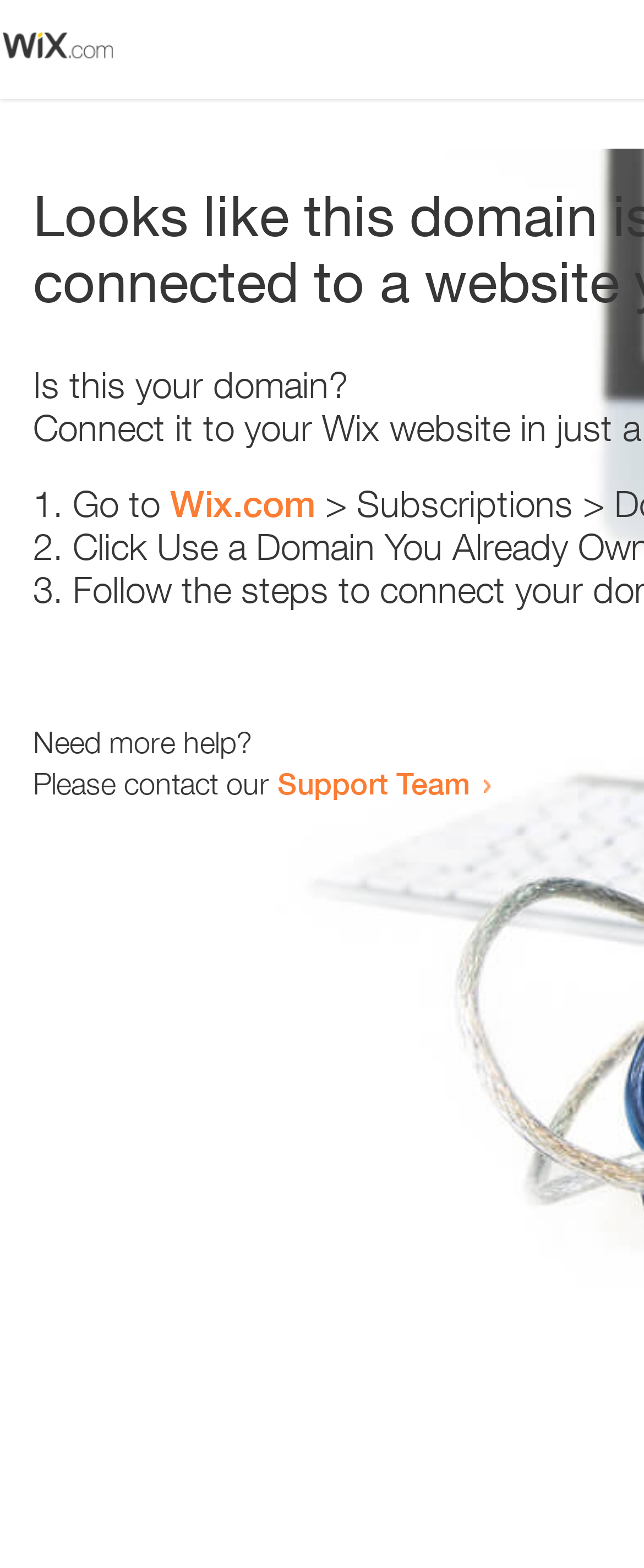Provide the bounding box coordinates, formatted as (top-left x, top-left y, bottom-right x, bottom-right y), with all values being floating point numbers between 0 and 1. Identify the bounding box of the UI element that matches the description: Support Team

[0.431, 0.488, 0.731, 0.511]